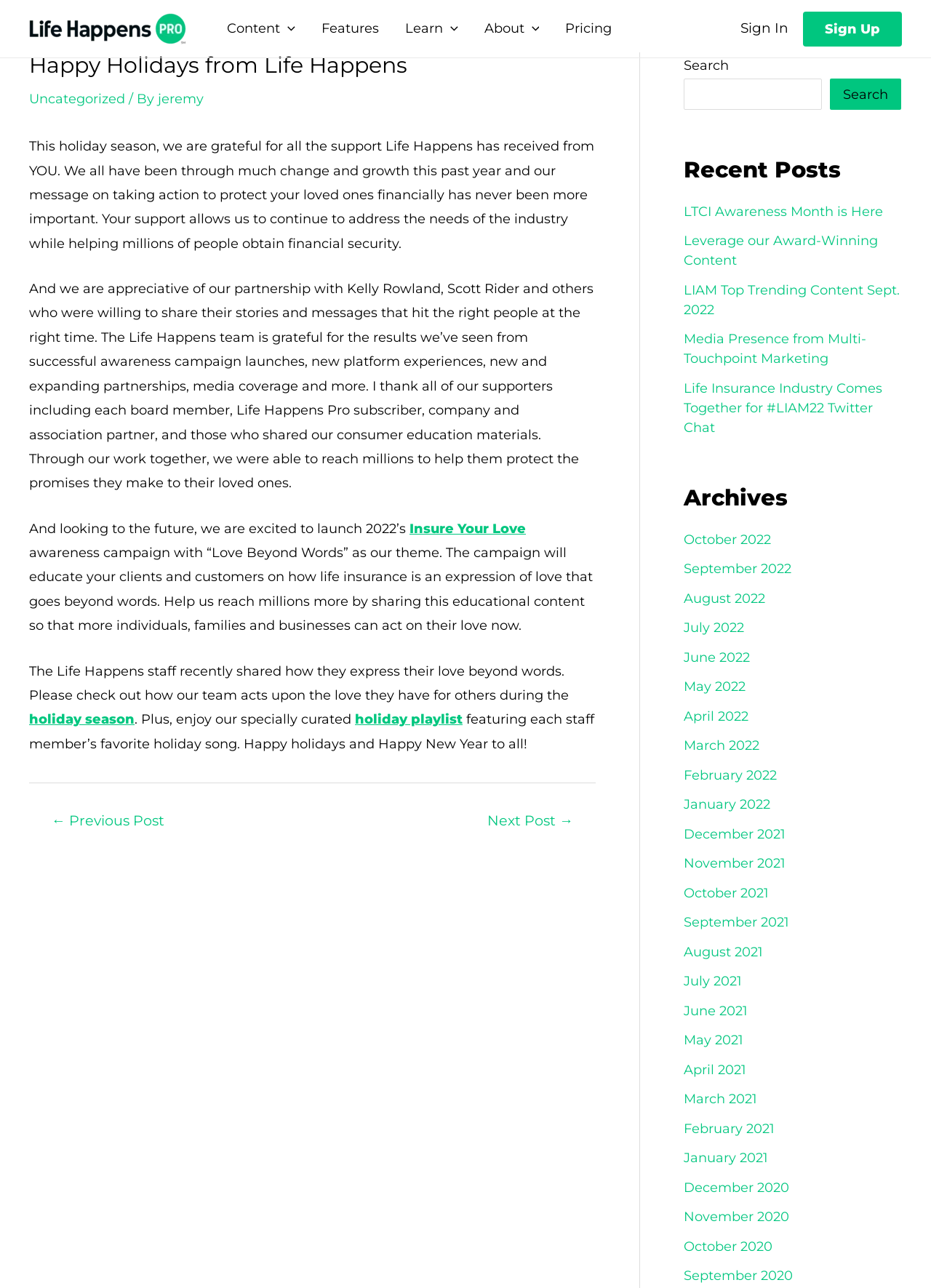Please pinpoint the bounding box coordinates for the region I should click to adhere to this instruction: "Click on the 'Sign In' link".

[0.795, 0.015, 0.847, 0.028]